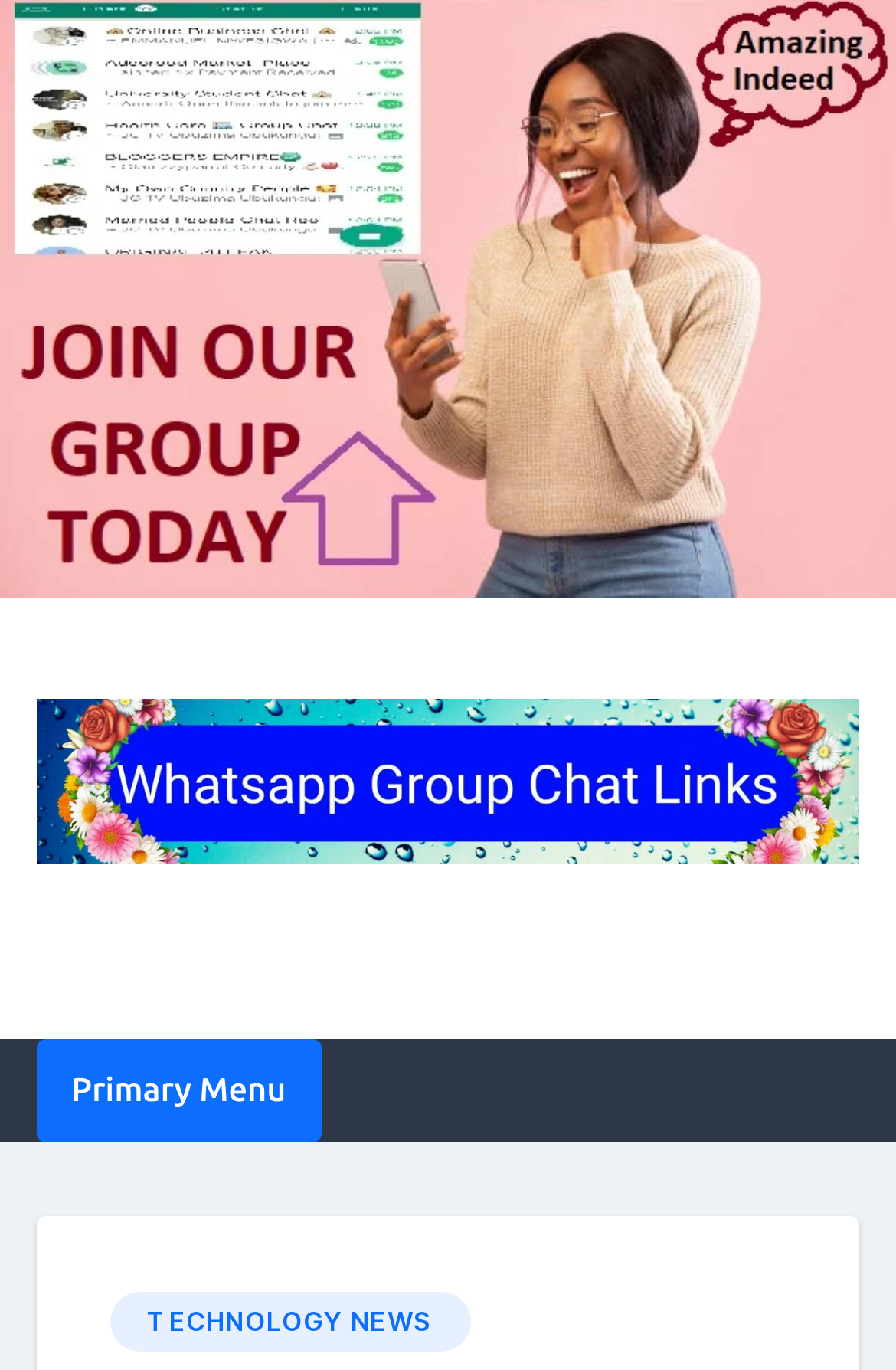Give a one-word or short-phrase answer to the following question: 
Is there a menu on this webpage?

Yes